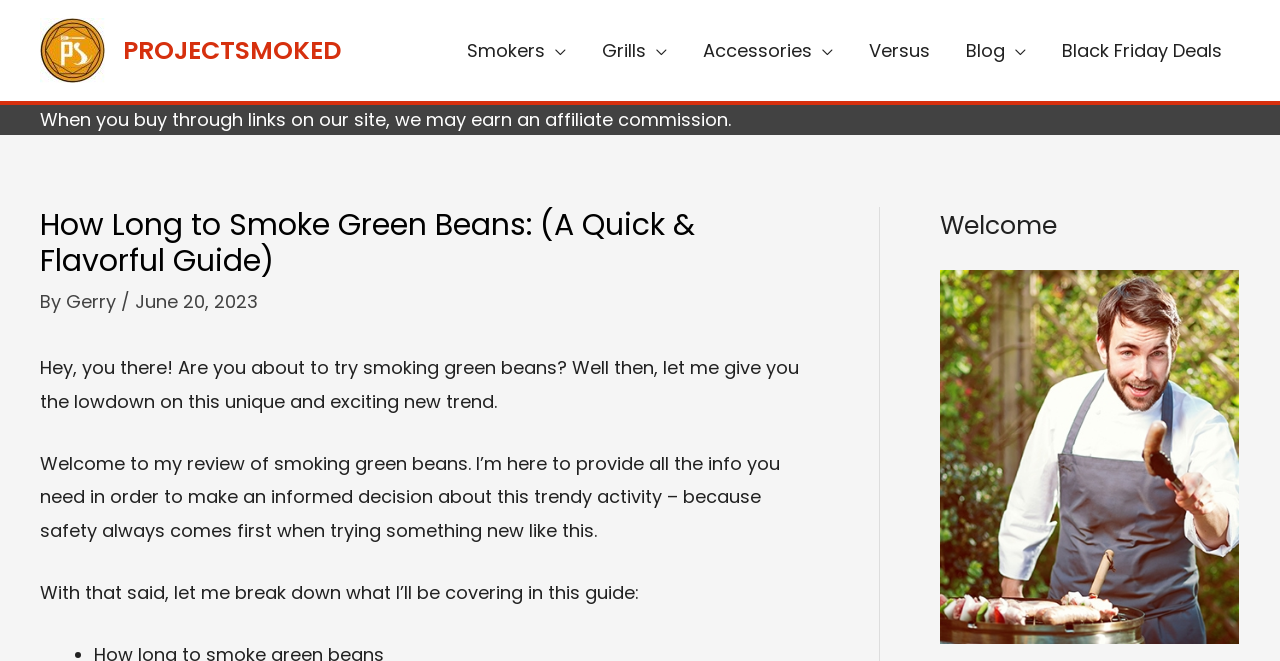What is the main topic of the article?
Kindly give a detailed and elaborate answer to the question.

The main topic of the article is smoking green beans, as mentioned in the introductory paragraph, which says 'Hey, you there! Are you about to try smoking green beans? Well then, let me give you the lowdown on this unique and exciting new trend'.